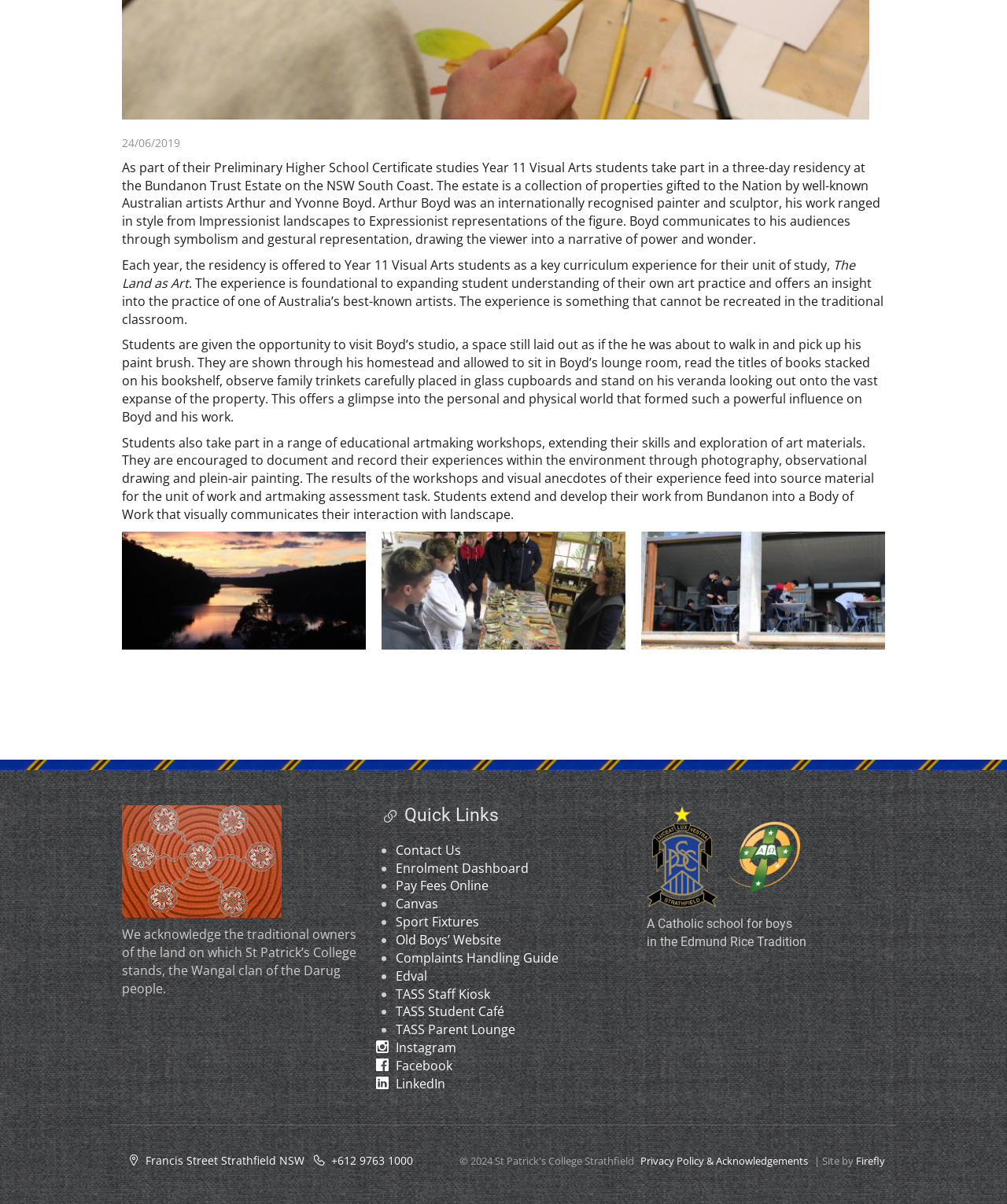Determine the bounding box coordinates for the clickable element required to fulfill the instruction: "Read the 'We acknowledge the traditional owners of the land...' text". Provide the coordinates as four float numbers between 0 and 1, i.e., [left, top, right, bottom].

[0.121, 0.769, 0.354, 0.828]